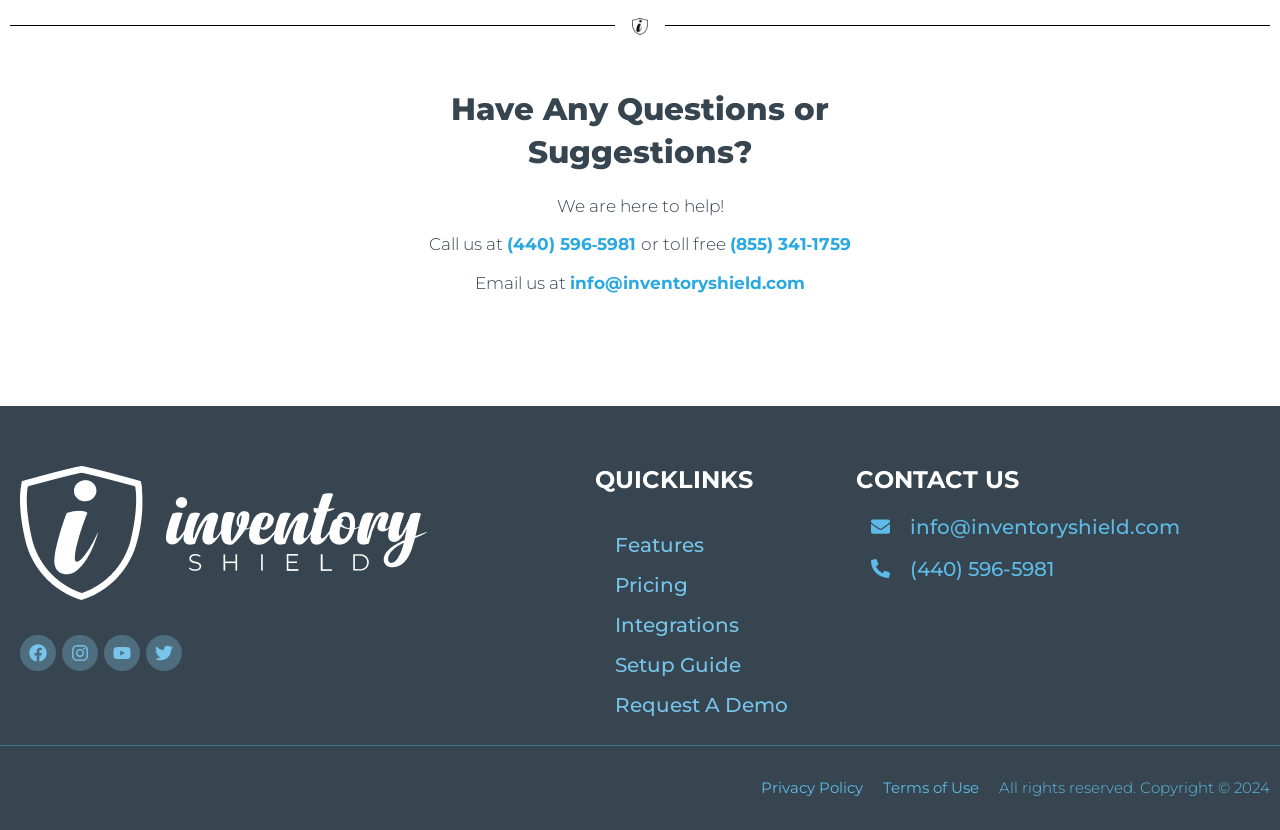Find the bounding box coordinates for the element that must be clicked to complete the instruction: "Visit Facebook page". The coordinates should be four float numbers between 0 and 1, indicated as [left, top, right, bottom].

[0.016, 0.765, 0.044, 0.808]